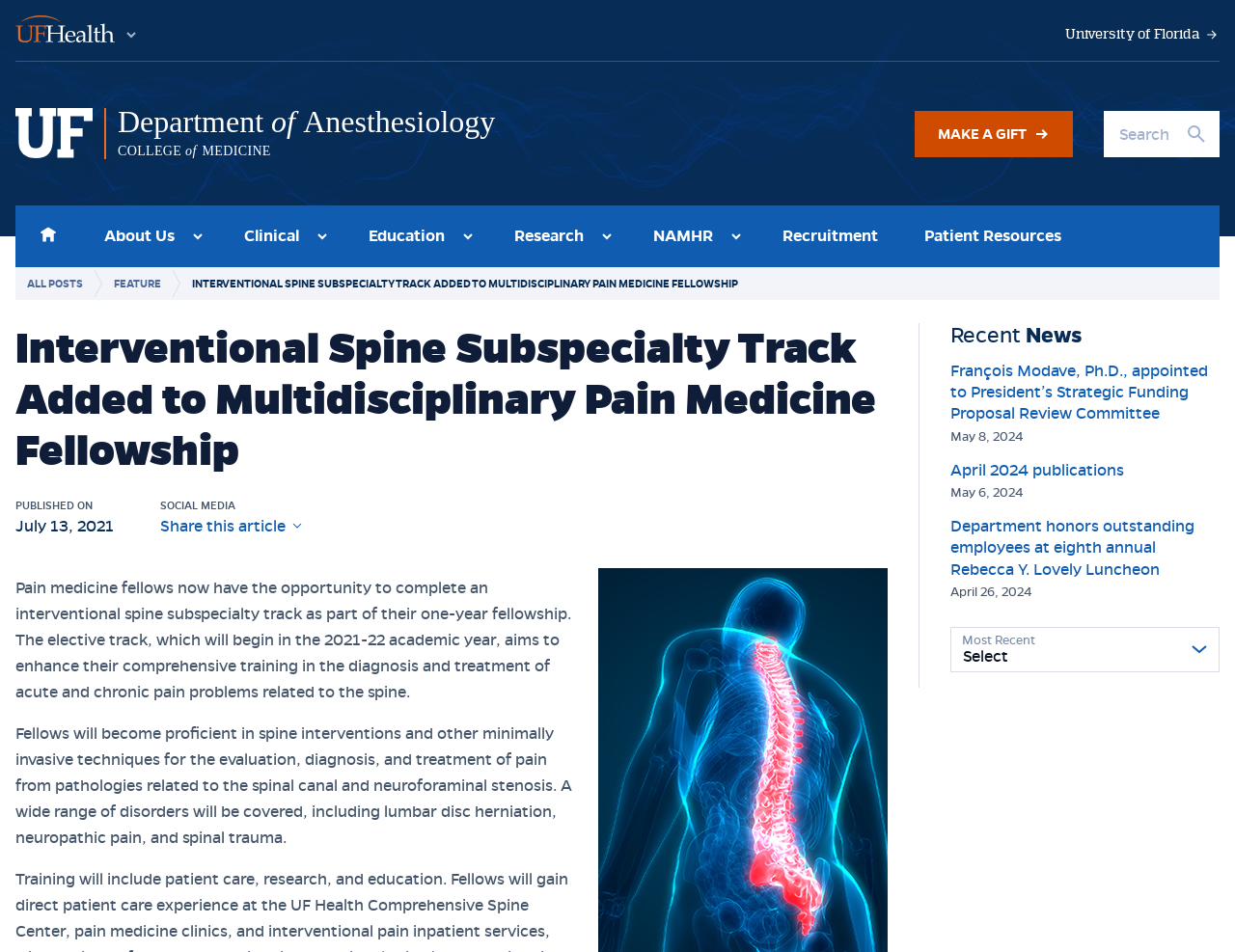Detail the webpage's structure and highlights in your description.

The webpage is about the Department of Anesthesiology at the University of Florida, specifically announcing the addition of an interventional spine subspecialty track to their multidisciplinary pain medicine fellowship. 

At the top of the page, there are several links, including "Skip to main content", "Skip to main menu", "UF Health", "University of Florida", and "Department of Anesthesiology COLLEGE of MEDICINE". 

On the top right, there is a search bar with a "Search Site" label and a magnifying glass icon. 

Below the top links, there is a main navigation menu with links to "Home", "About Us", "Clinical", "Education", "Research", "NAMHR", "Recruitment", and "Patient Resources". Each of these links has a dropdown menu with sub-links. 

On the left side, there is a breadcrumb navigation menu showing the current page's location within the website. 

The main content of the page is divided into two sections. The top section has a heading "Interventional Spine Subspecialty Track Added to Multidisciplinary Pain Medicine Fellowship" and a subheading "PUBLISHED ON July 13, 2021". Below the heading, there is a paragraph describing the new fellowship track, followed by another paragraph detailing the training and skills that fellows will acquire. 

On the right side of the main content, there is a section with a heading "Recent News" and a list of links to news articles, each with a publication date. 

At the bottom of the page, there is a dropdown menu labeled "Most Recent" that allows users to sort the news articles by date.